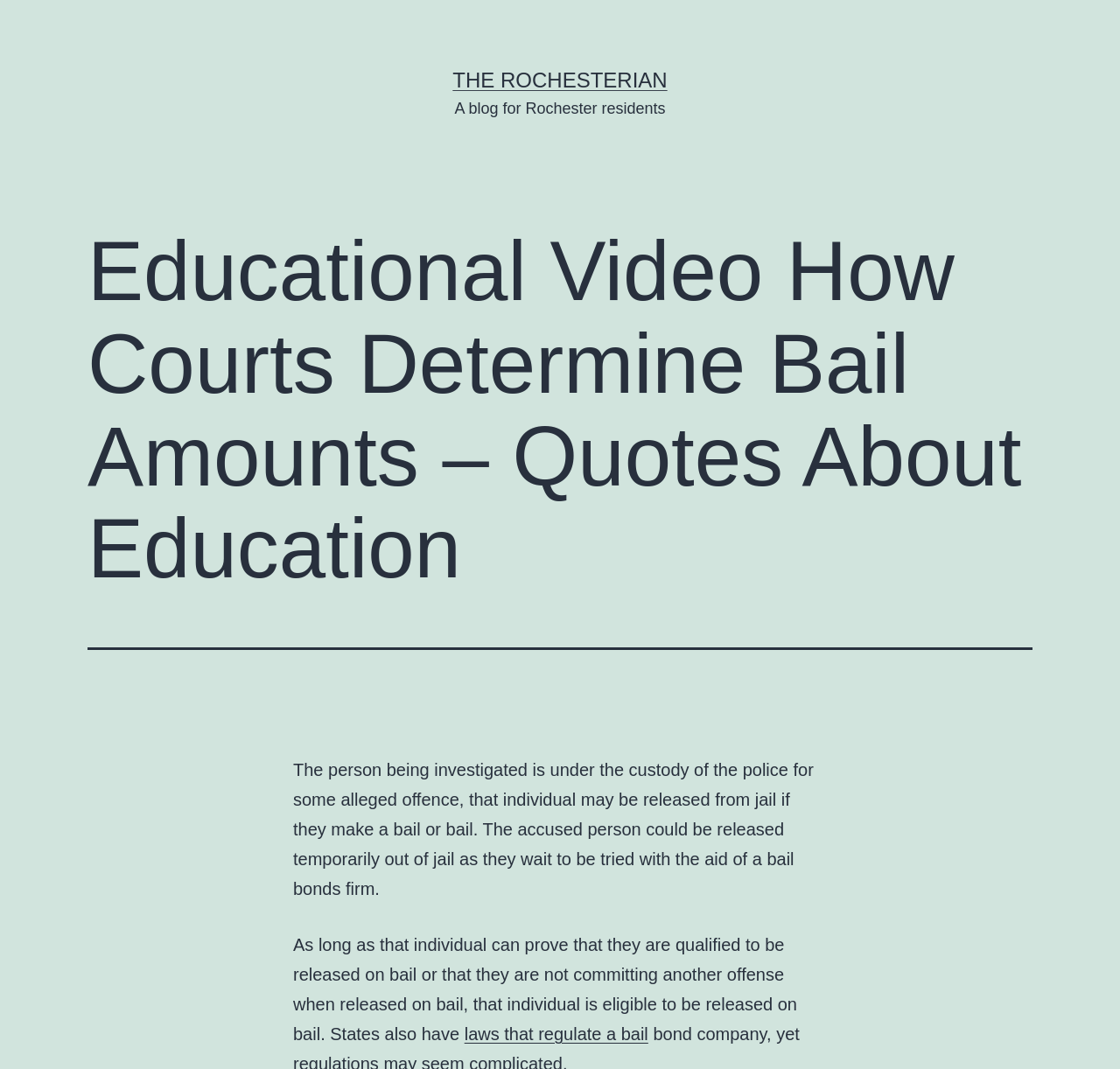Locate and provide the bounding box coordinates for the HTML element that matches this description: "laws that regulate a bail".

[0.415, 0.958, 0.579, 0.976]